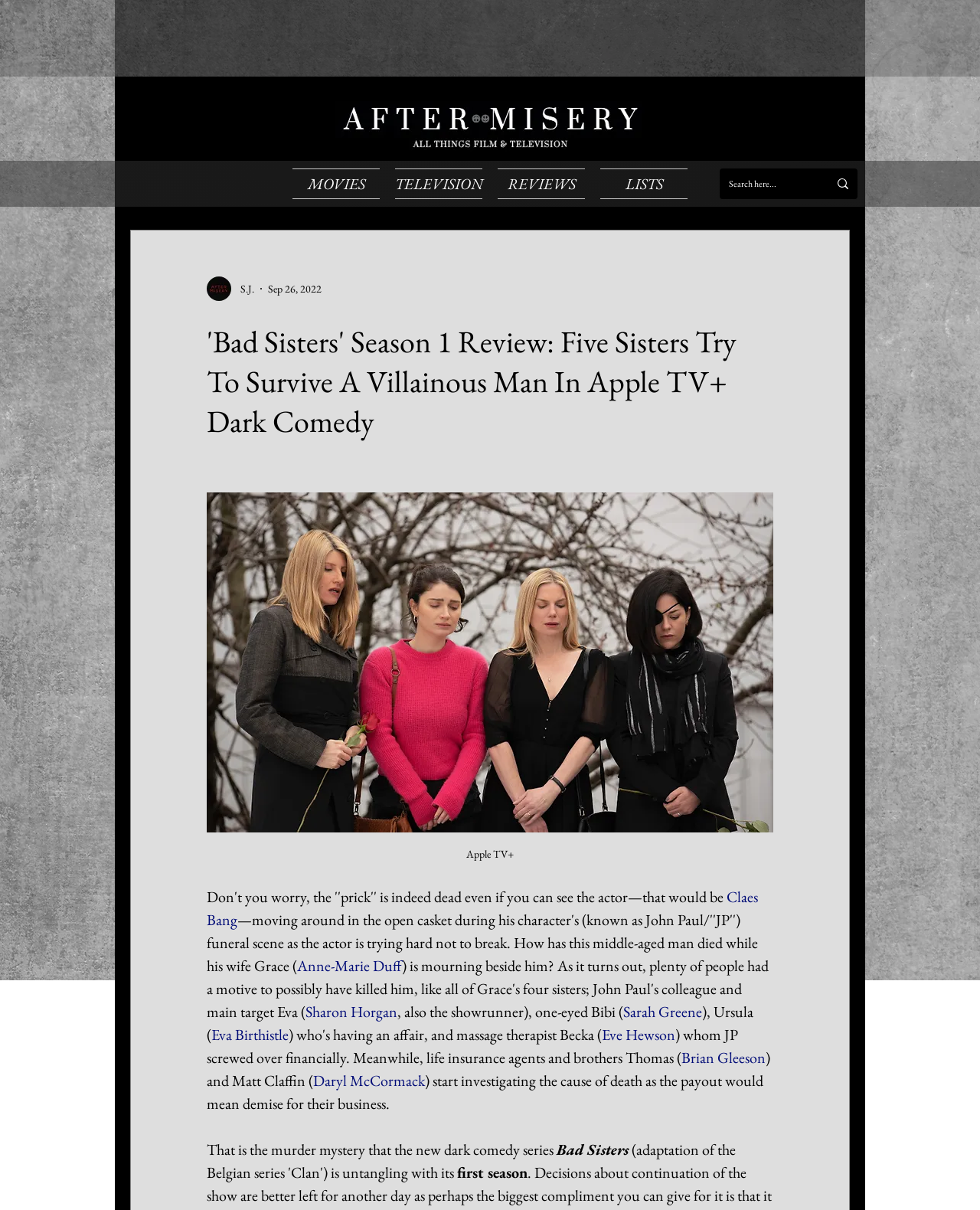Give a short answer to this question using one word or a phrase:
Who plays the role of JP in the TV series?

Claes Bang